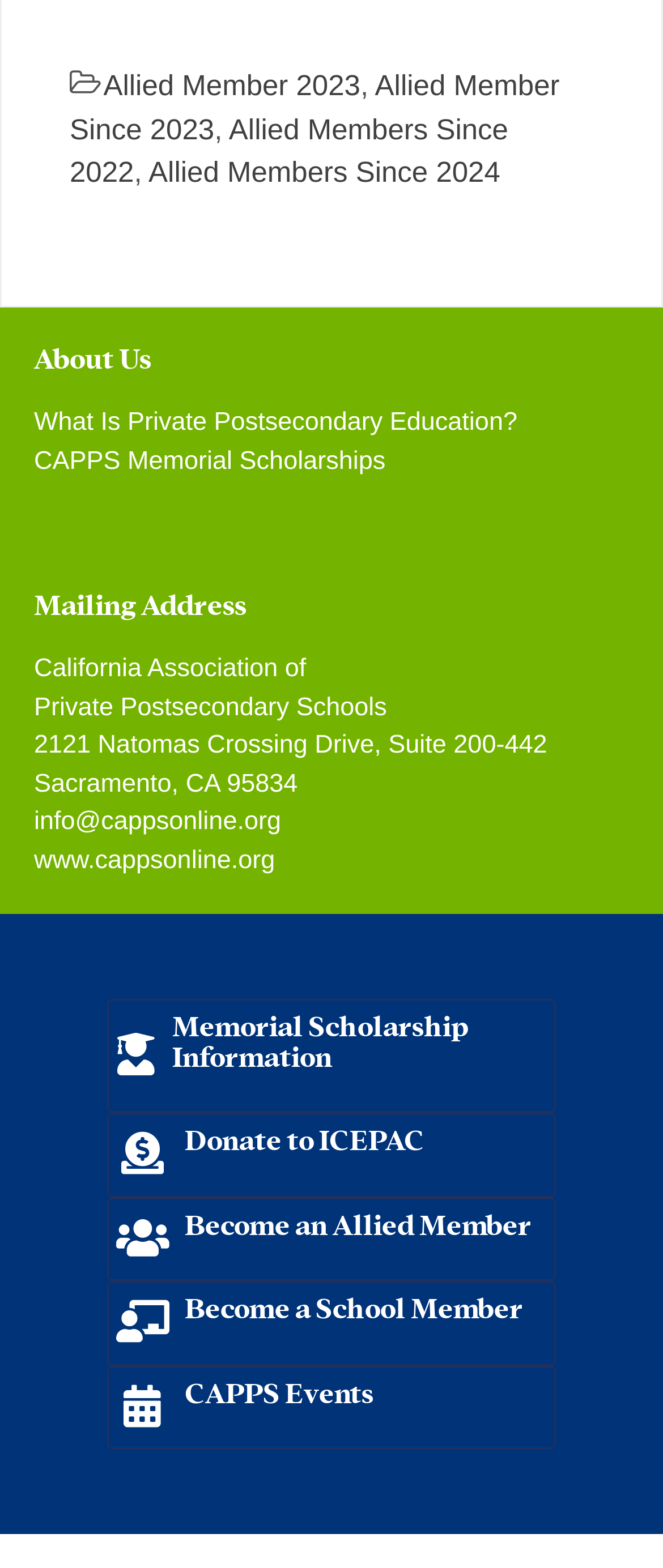Locate the bounding box coordinates of the item that should be clicked to fulfill the instruction: "Click on Allied Member 2023".

[0.156, 0.045, 0.544, 0.065]